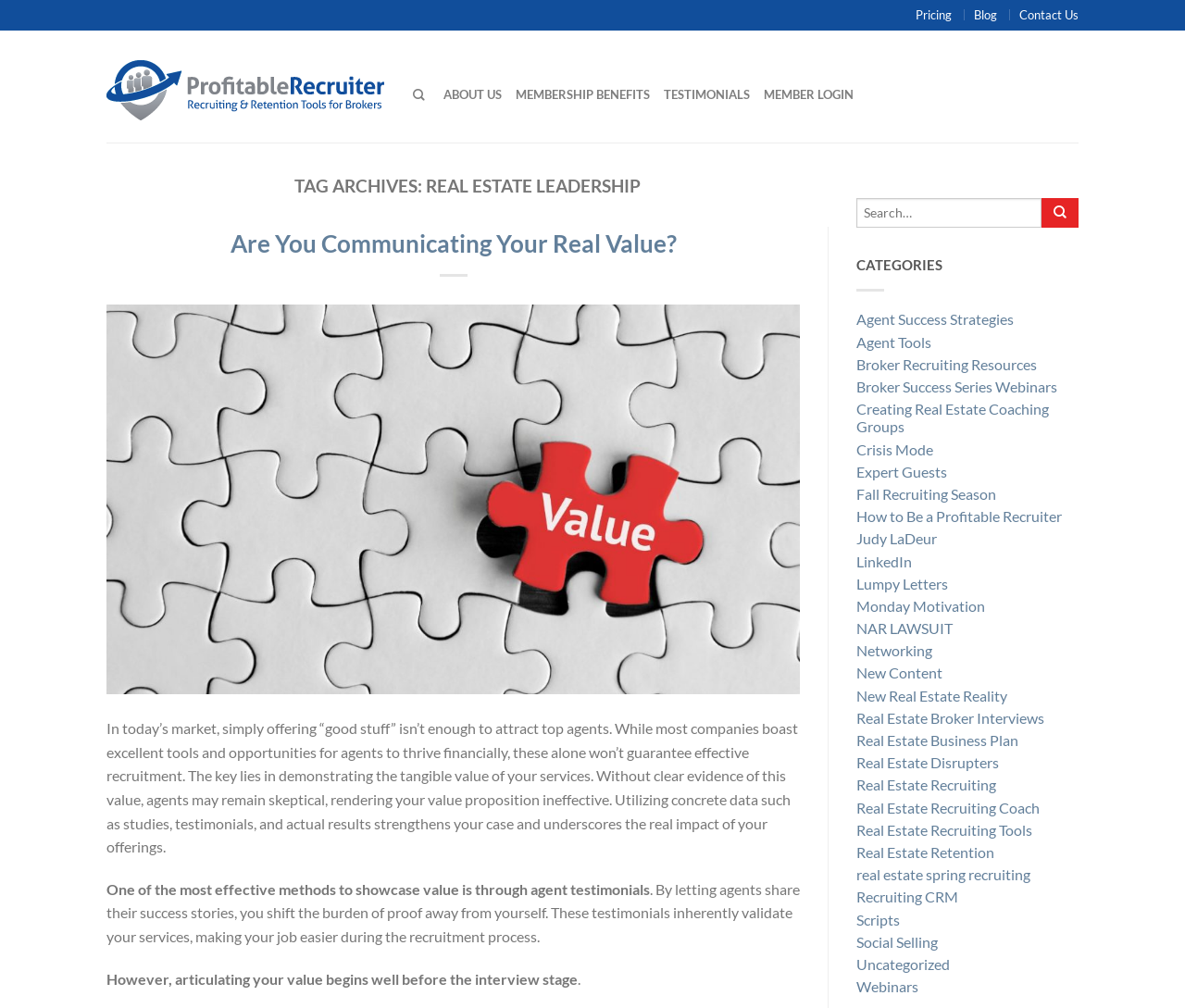Determine the bounding box coordinates of the element's region needed to click to follow the instruction: "Search for something". Provide these coordinates as four float numbers between 0 and 1, formatted as [left, top, right, bottom].

[0.723, 0.196, 0.879, 0.226]